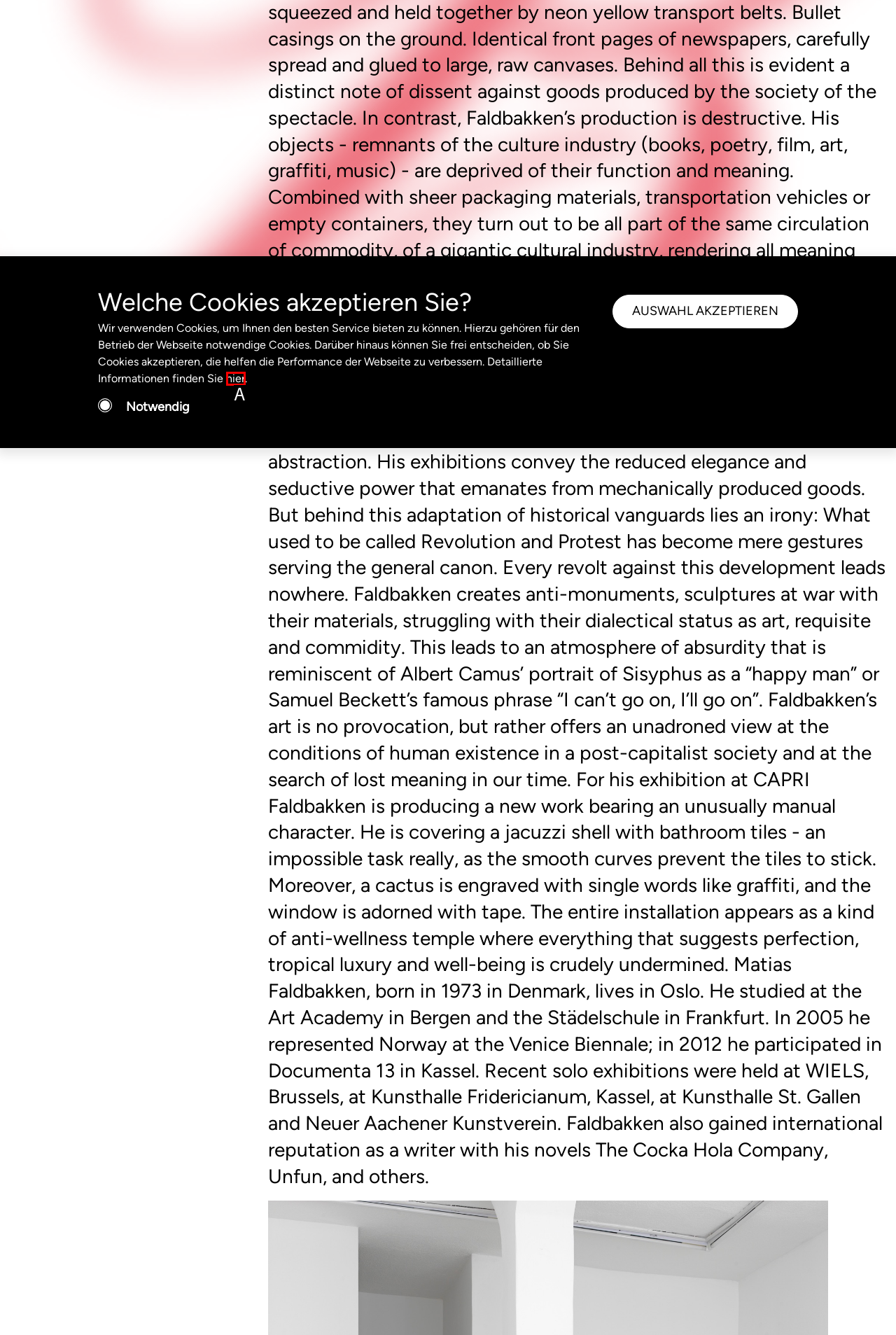Identify which HTML element matches the description: hier
Provide your answer in the form of the letter of the correct option from the listed choices.

A